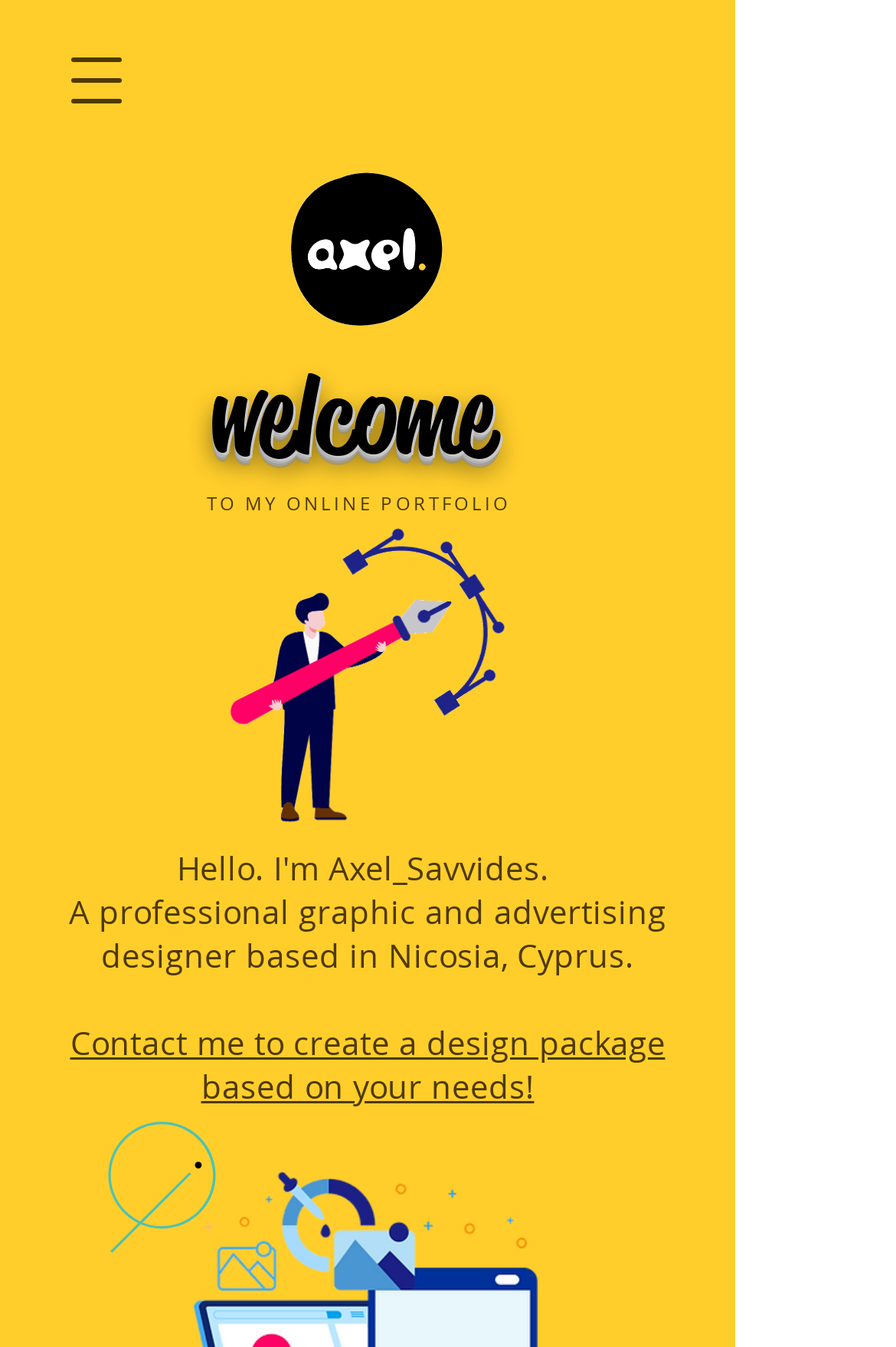Locate the bounding box coordinates of the UI element described by: "aria-label="Open navigation menu"". The bounding box coordinates should consist of four float numbers between 0 and 1, i.e., [left, top, right, bottom].

[0.044, 0.017, 0.172, 0.102]